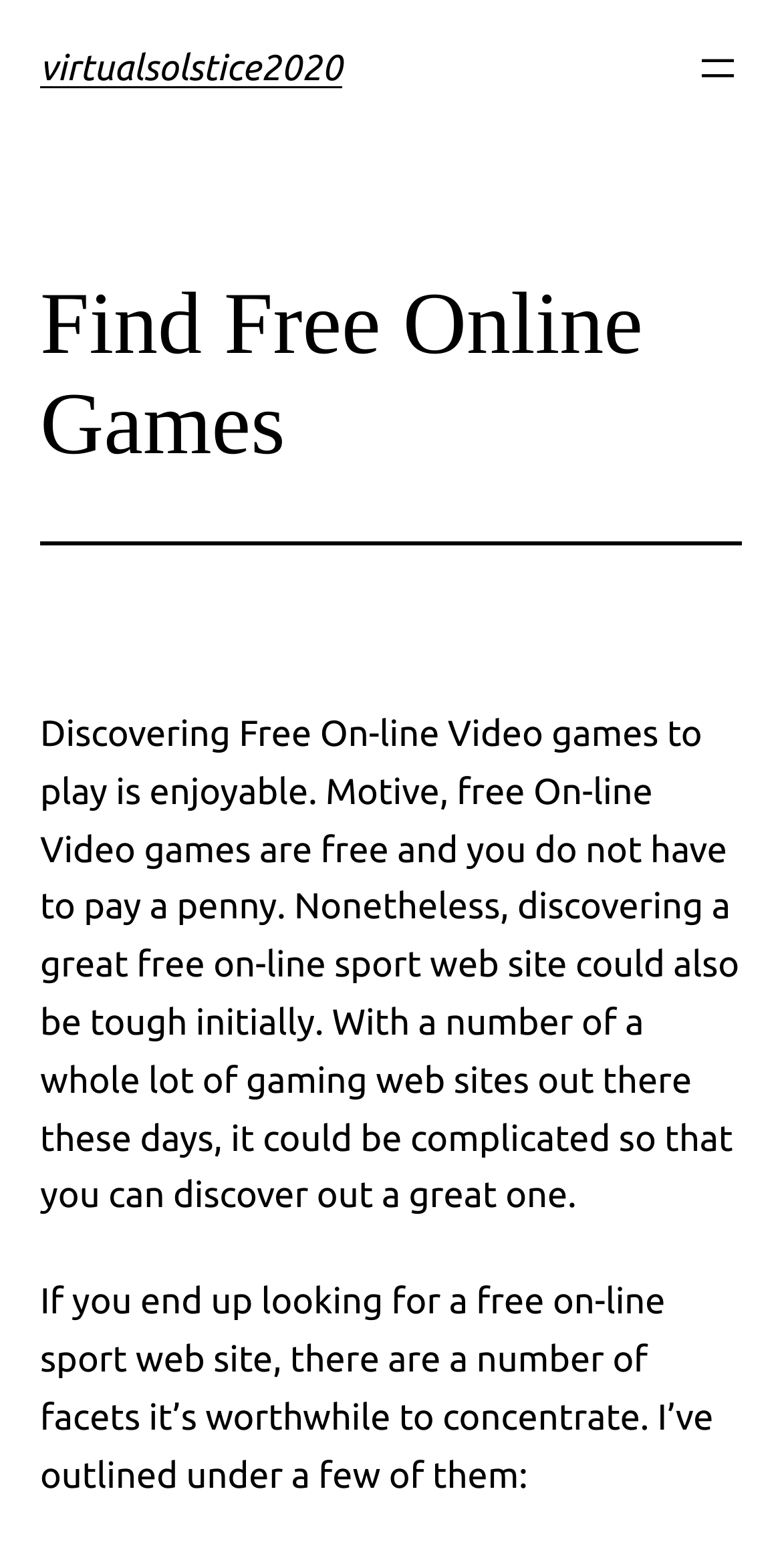Use a single word or phrase to answer the question:
Is the website providing a list of free online games?

No